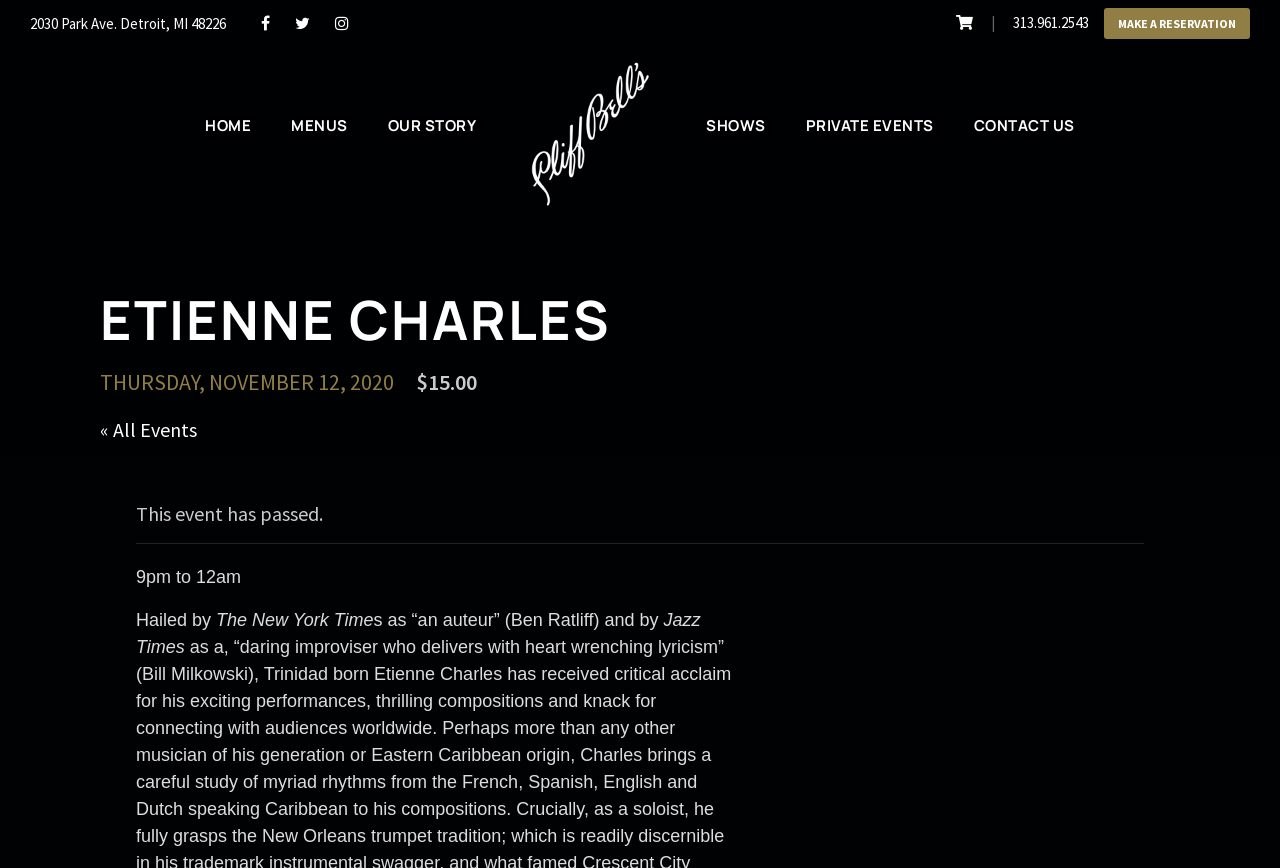What is the price of the ticket for Etienne Charles' show?
Examine the image and provide an in-depth answer to the question.

I found the price of the ticket by looking at the static text element next to the event date, which contains the price '$15.00'.